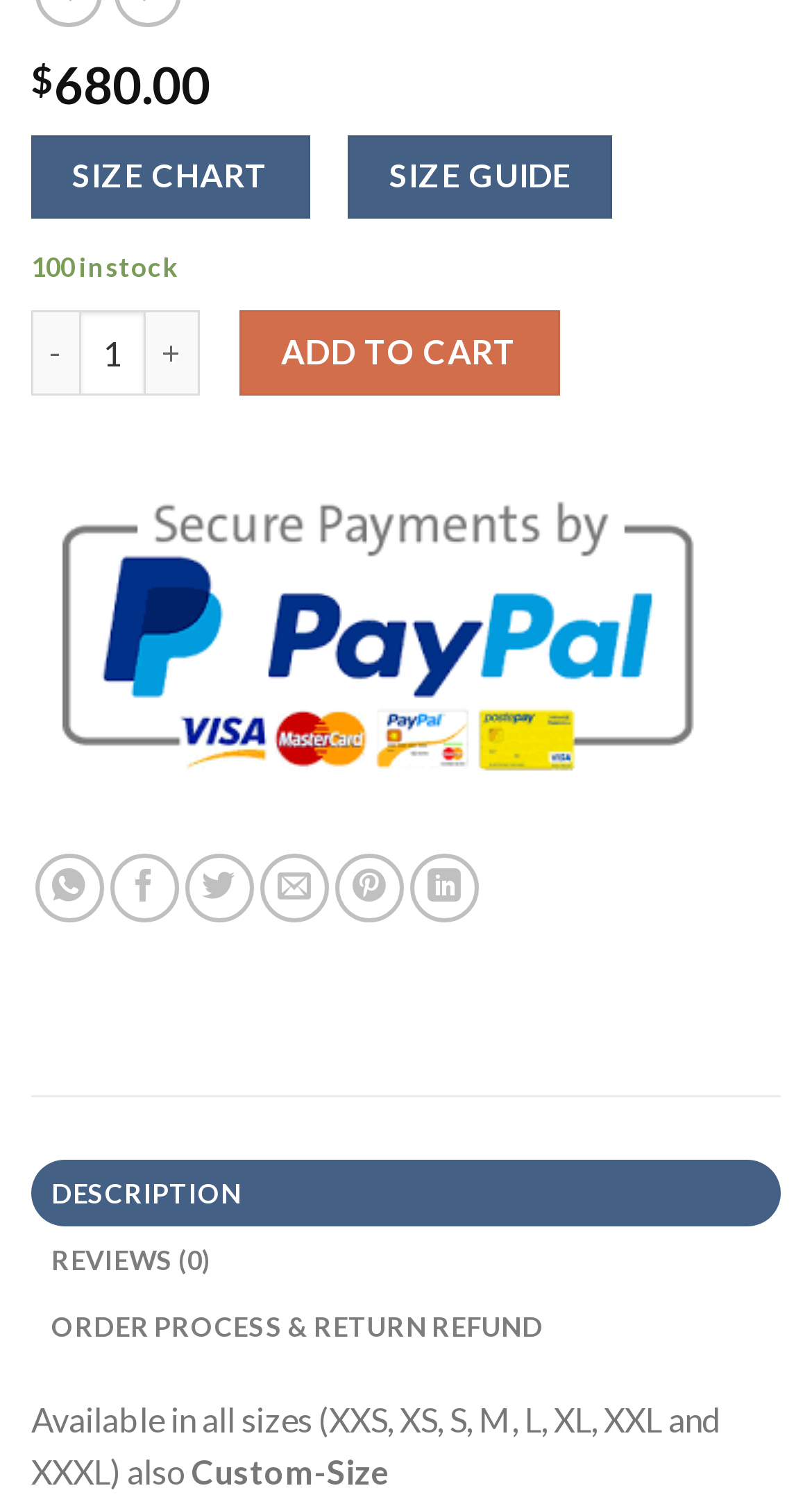Identify the bounding box coordinates of the clickable region required to complete the instruction: "Read about Plans for Sales Commission and Compensation". The coordinates should be given as four float numbers within the range of 0 and 1, i.e., [left, top, right, bottom].

None